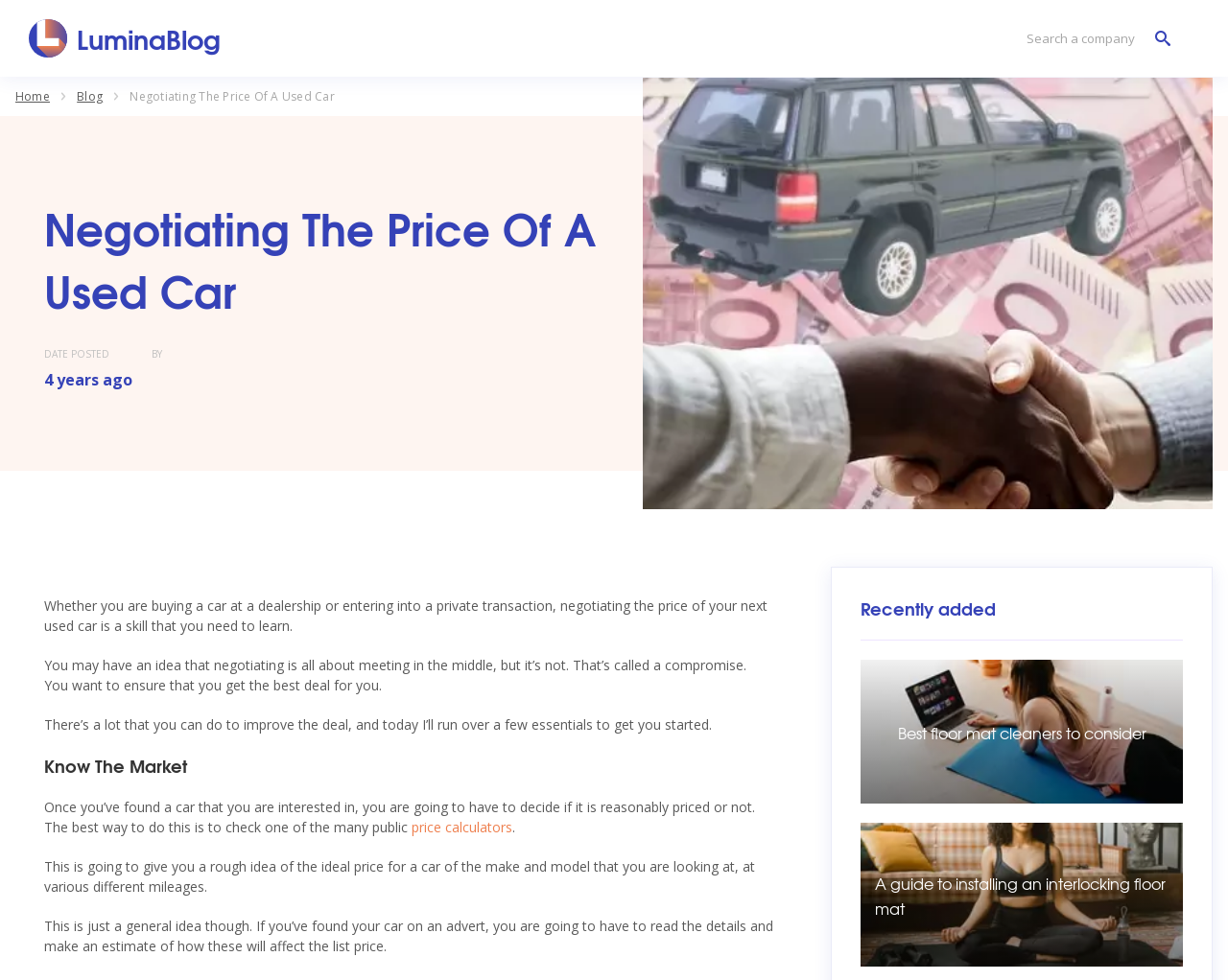Please identify the coordinates of the bounding box that should be clicked to fulfill this instruction: "Search a company".

[0.82, 0.019, 0.961, 0.059]